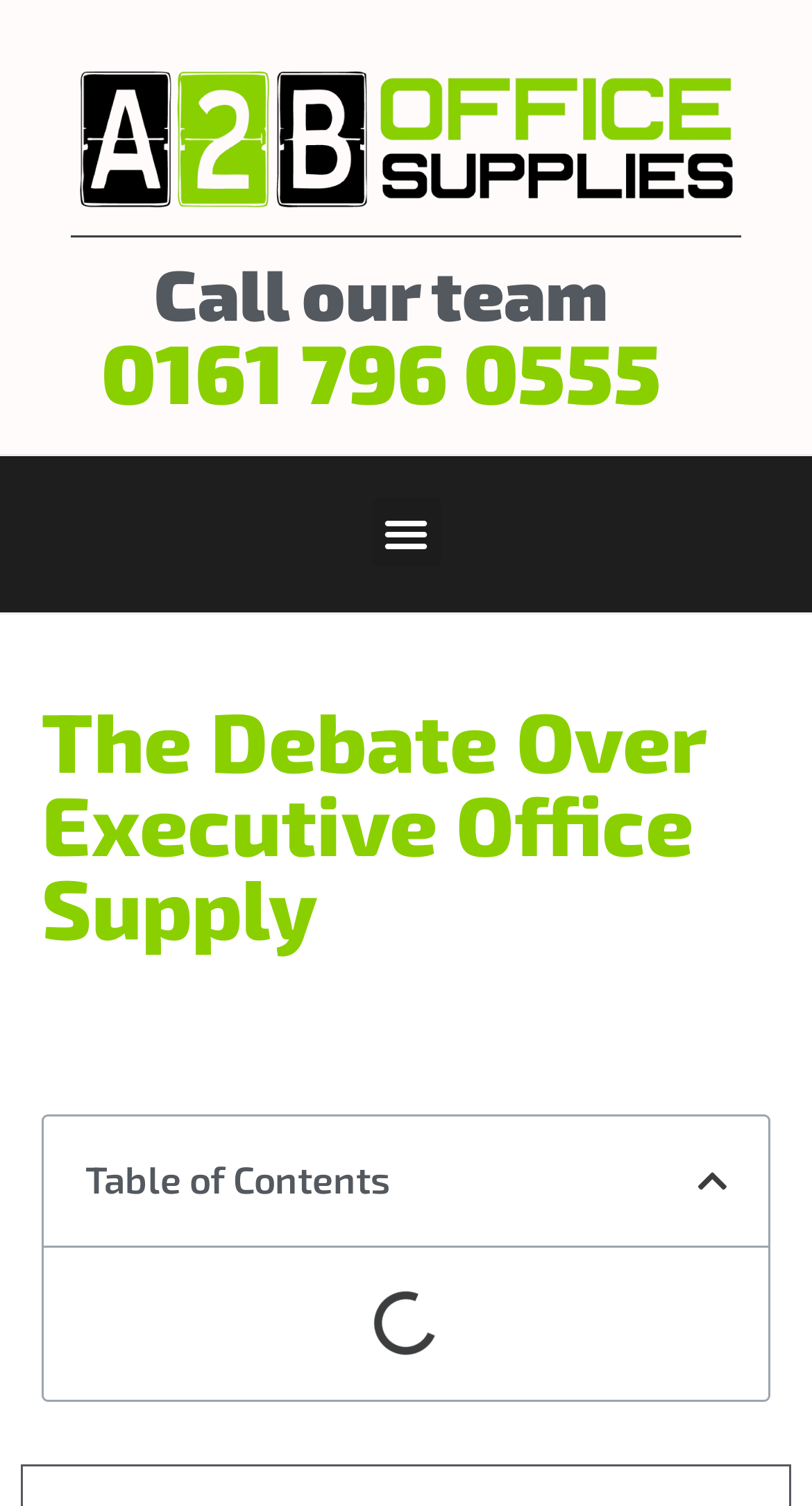Is the table of contents currently visible?
Based on the screenshot, provide your answer in one word or phrase.

Yes